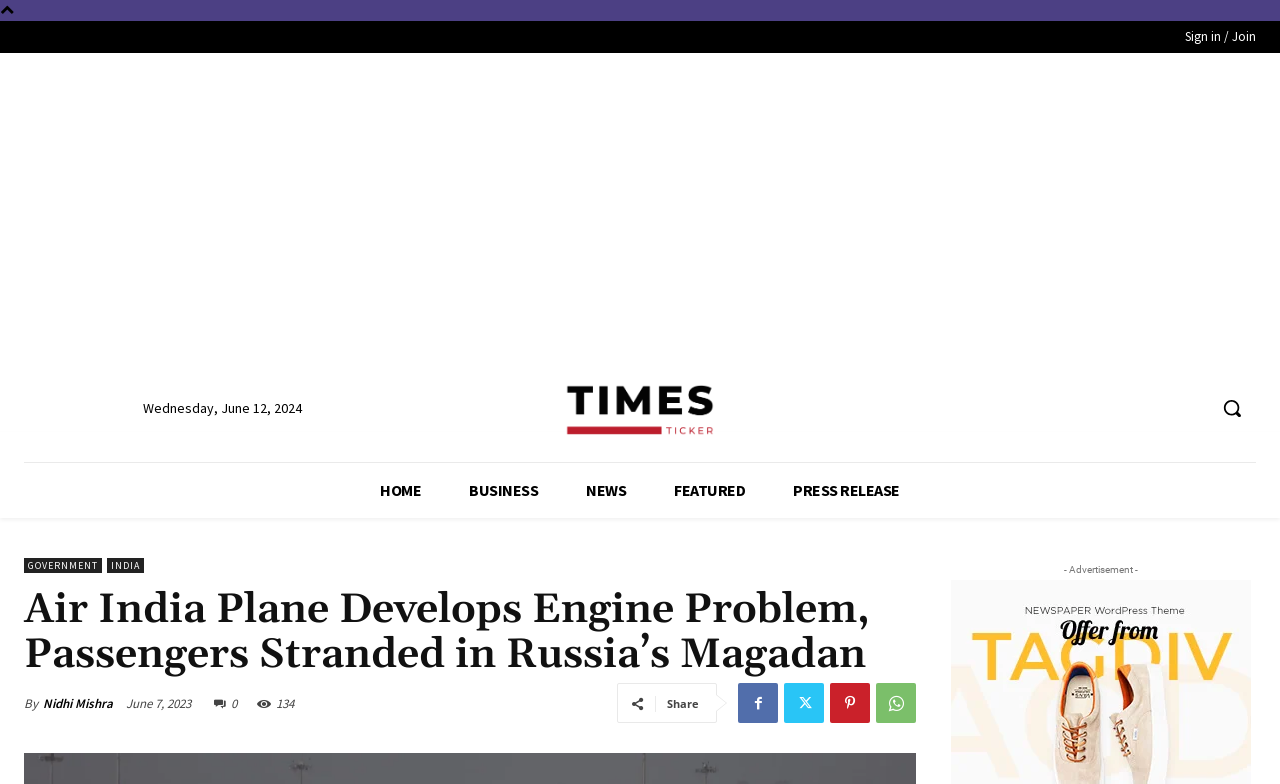Please answer the following question using a single word or phrase: 
What is the logo of the website?

Air India